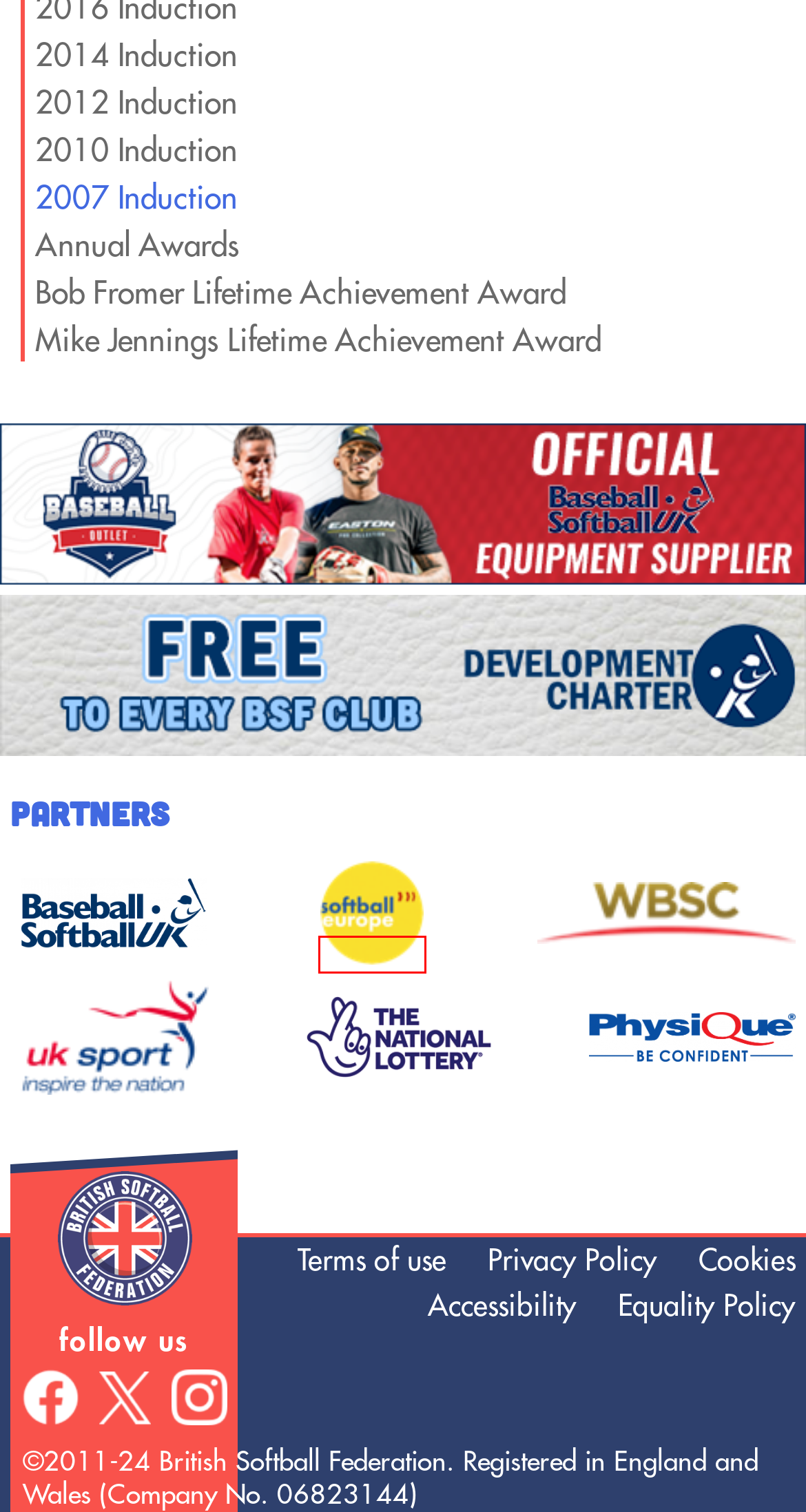A screenshot of a webpage is given, featuring a red bounding box around a UI element. Please choose the webpage description that best aligns with the new webpage after clicking the element in the bounding box. These are the descriptions:
A. Softballs
B. European Softball Federation
C. World Baseball Softball Confederation - wbsc.org
D. Resources | British Softball Federation
E. Home | UK Sport
F. BaseballSoftballUK
G. Development | Development Charter | BaseballSoftballUK
H. BaseballSoftballUK Diversity, Equality & Inclusion Policy | Documents | BaseballSoftballUK

B